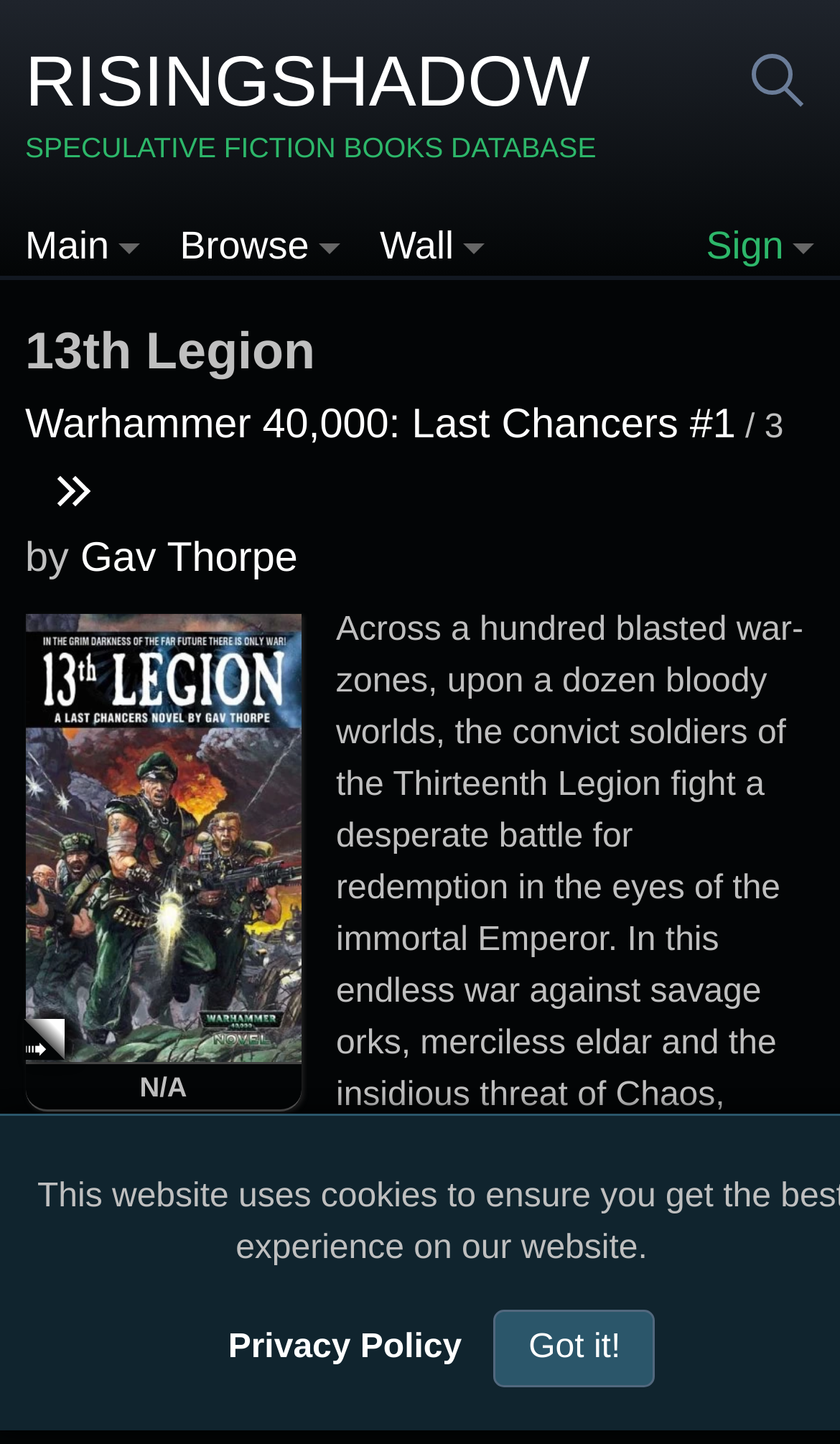Locate the bounding box coordinates of the area to click to fulfill this instruction: "Check the book details of Warhammer 40,000: Last Chancers #1". The bounding box should be presented as four float numbers between 0 and 1, in the order [left, top, right, bottom].

[0.03, 0.279, 0.876, 0.311]